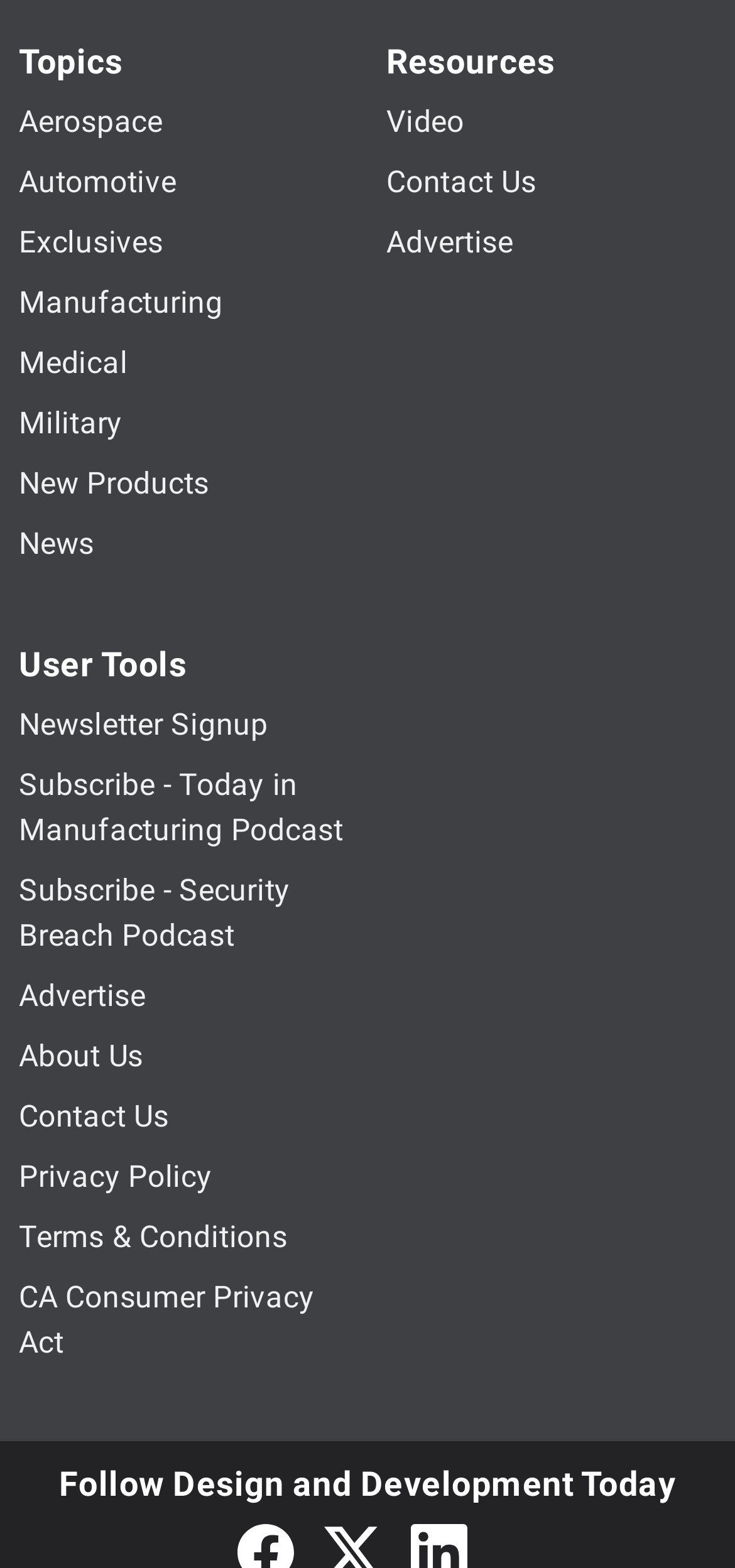What is the text at the bottom right?
Using the image, answer in one word or phrase.

Follow Design and Development Today